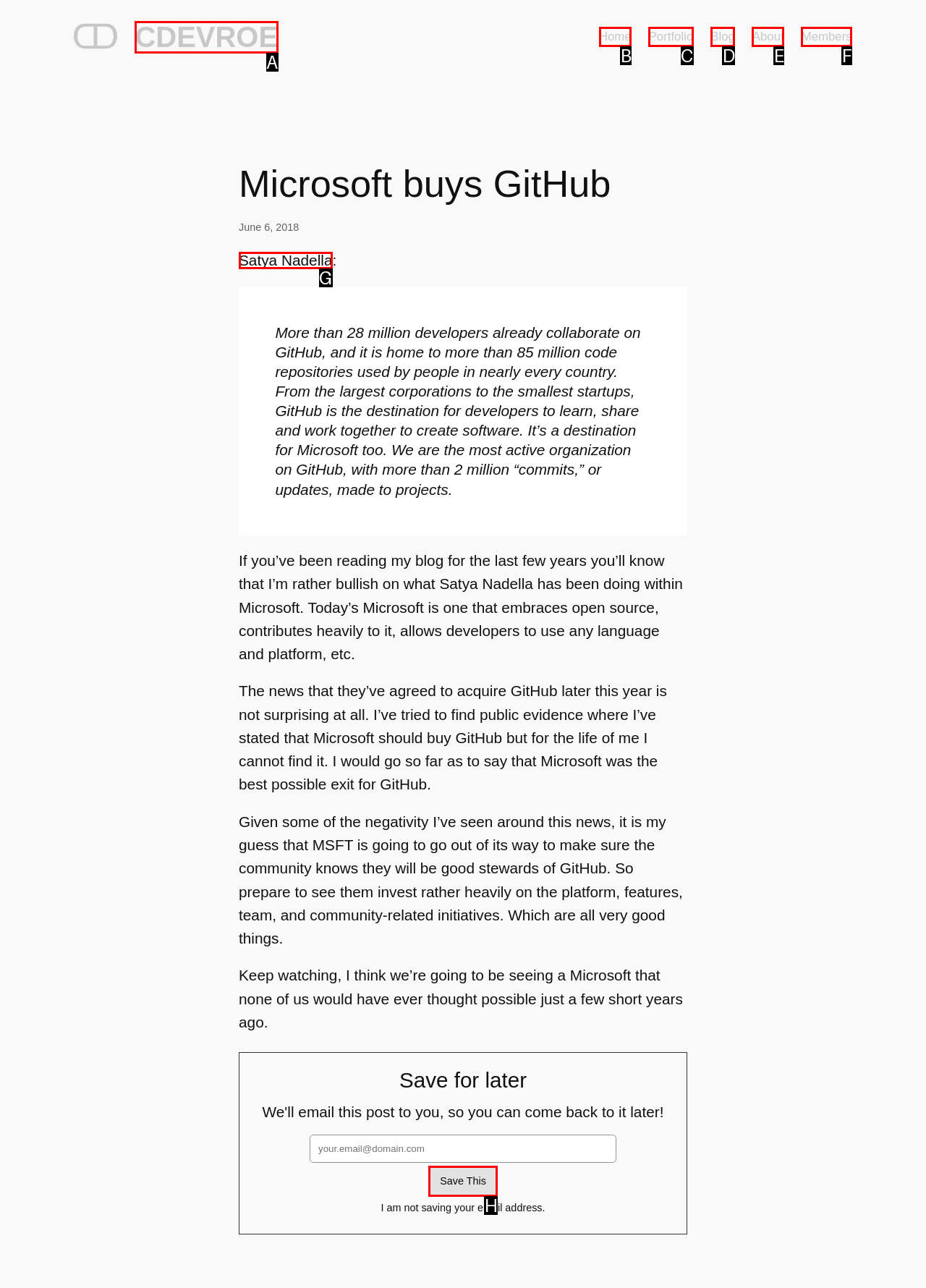Tell me the letter of the UI element to click in order to accomplish the following task: Click on the 'Home' link
Answer with the letter of the chosen option from the given choices directly.

B